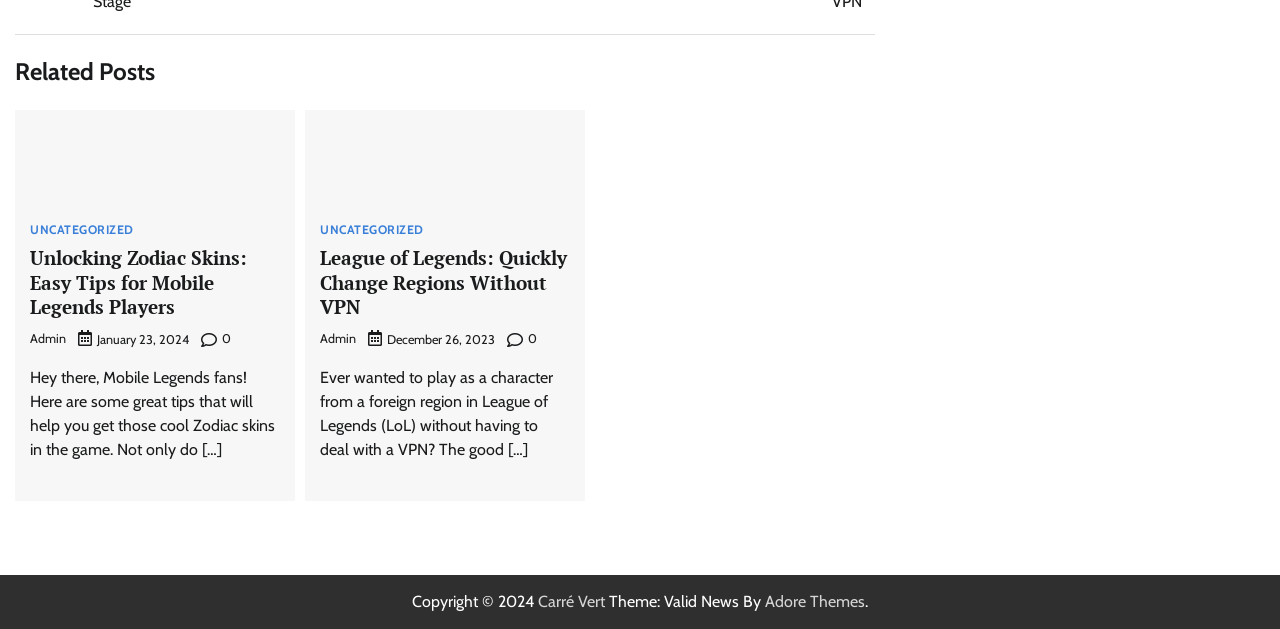Find the bounding box of the UI element described as: "Adore Themes". The bounding box coordinates should be given as four float values between 0 and 1, i.e., [left, top, right, bottom].

[0.598, 0.941, 0.676, 0.971]